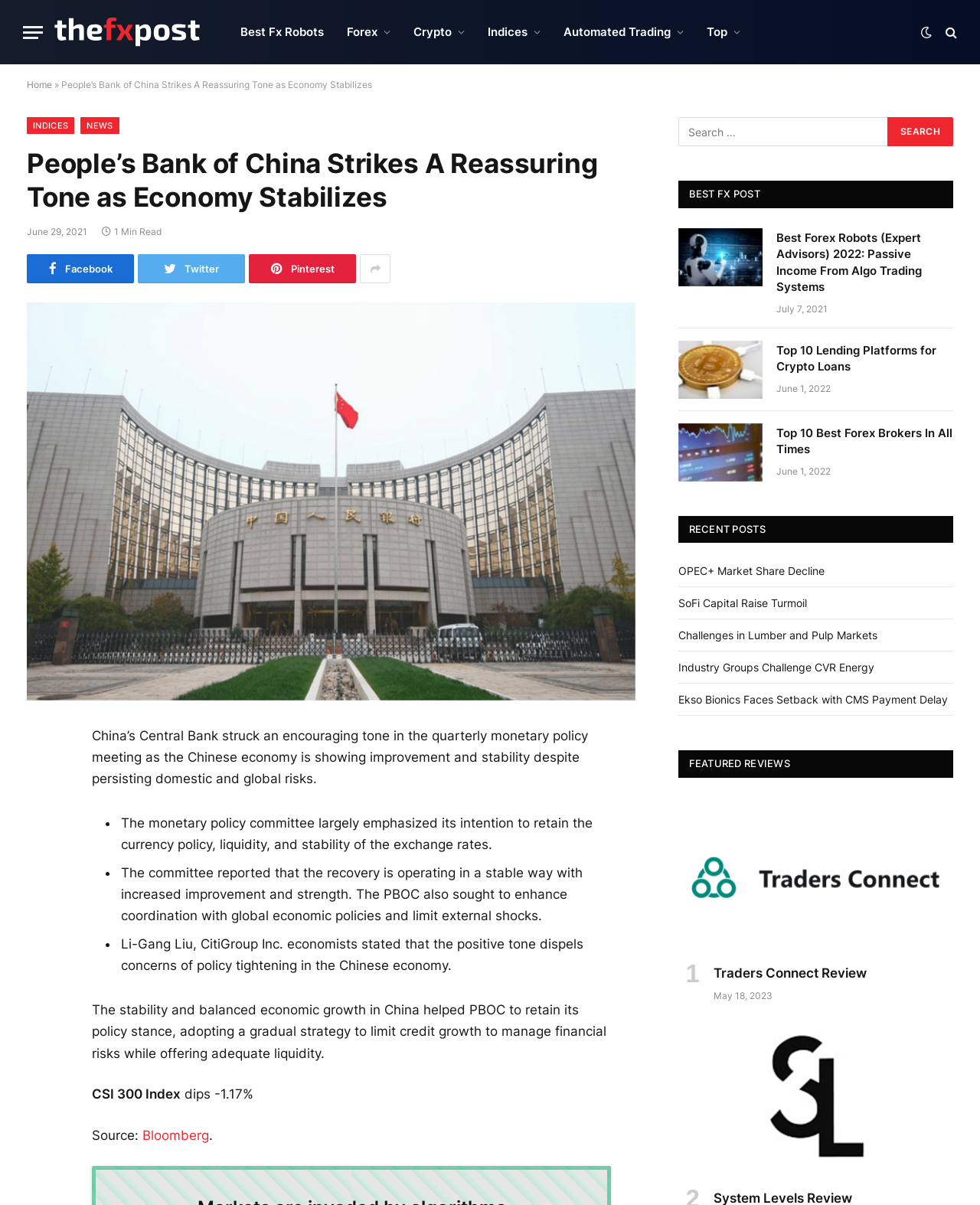Please specify the bounding box coordinates of the element that should be clicked to execute the given instruction: 'Search for something'. Ensure the coordinates are four float numbers between 0 and 1, expressed as [left, top, right, bottom].

[0.905, 0.097, 0.973, 0.122]